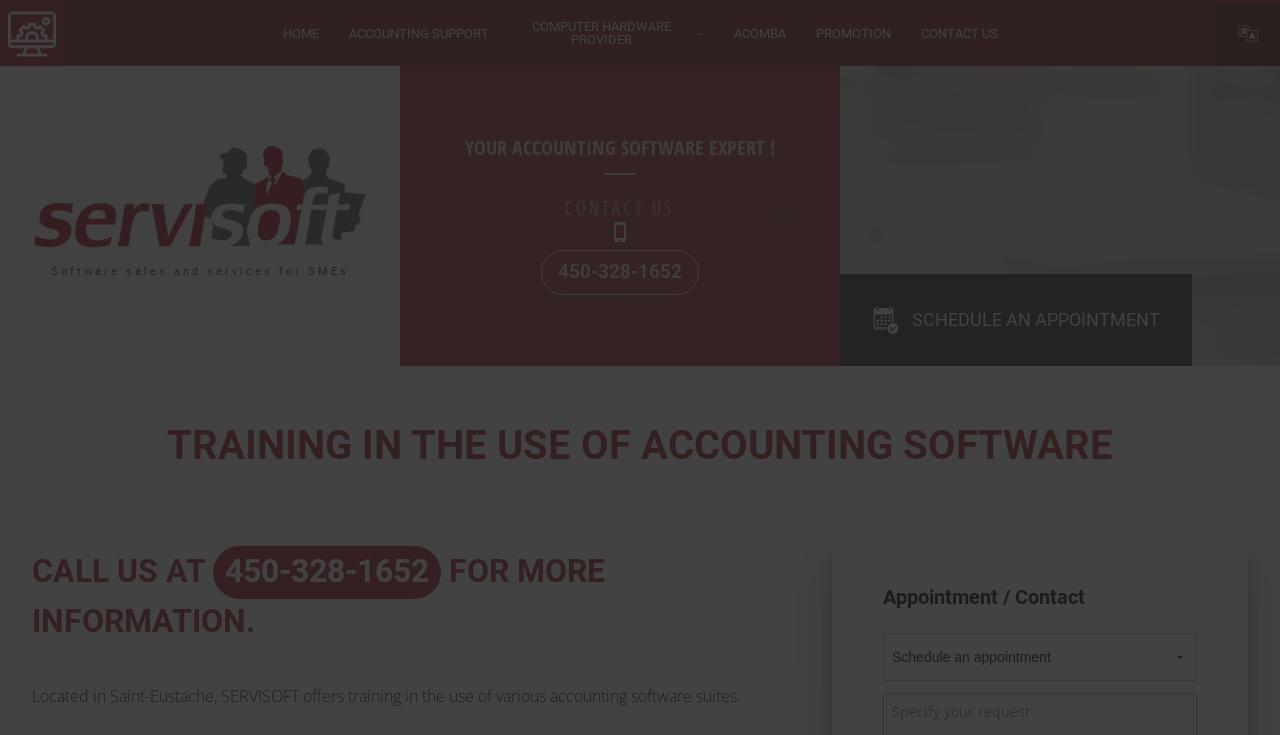Determine the heading of the webpage and extract its text content.

TRAINING IN THE USE OF ACCOUNTING SOFTWARE